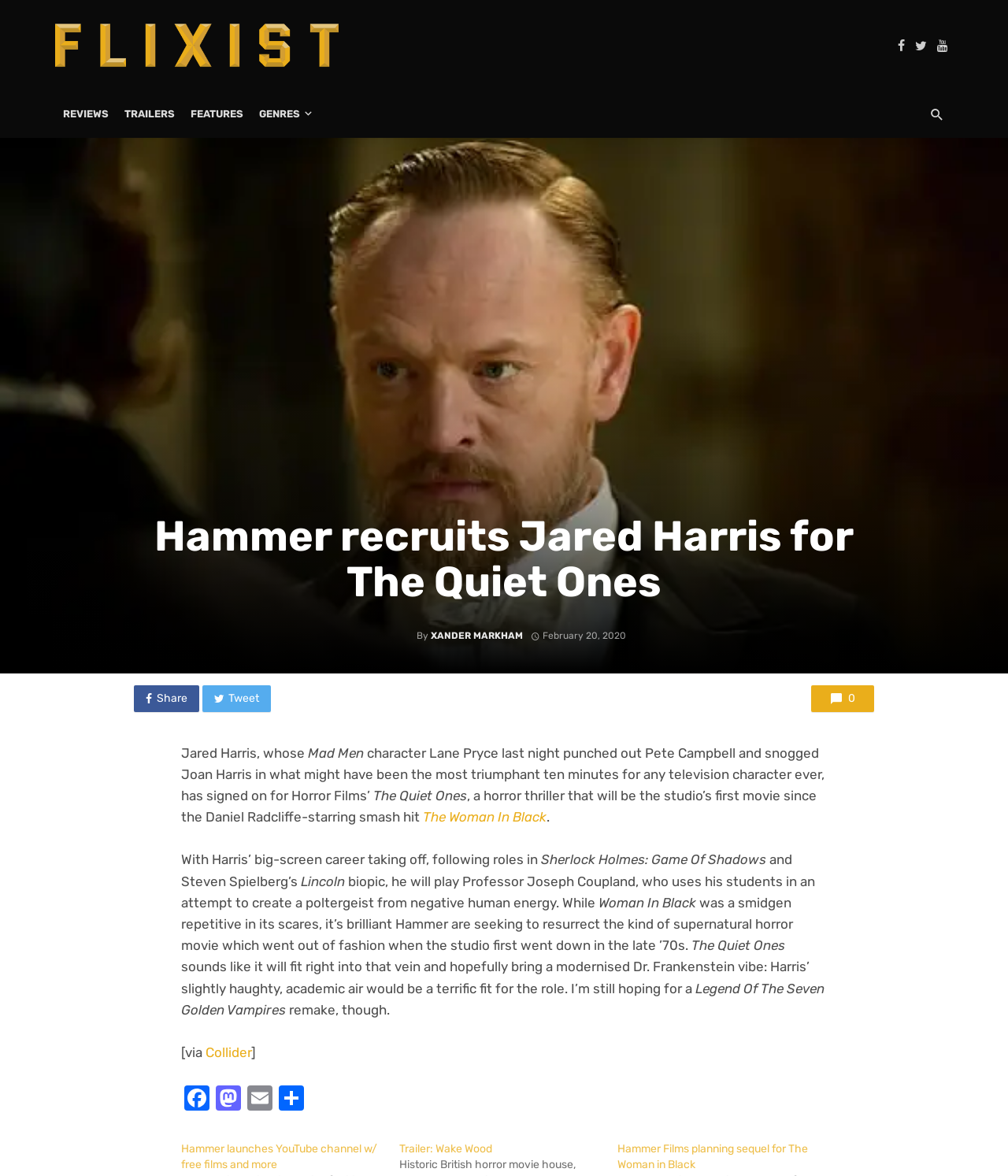What is the name of the character played by Jared Harris in The Quiet Ones?
Respond to the question with a single word or phrase according to the image.

Professor Joseph Coupland